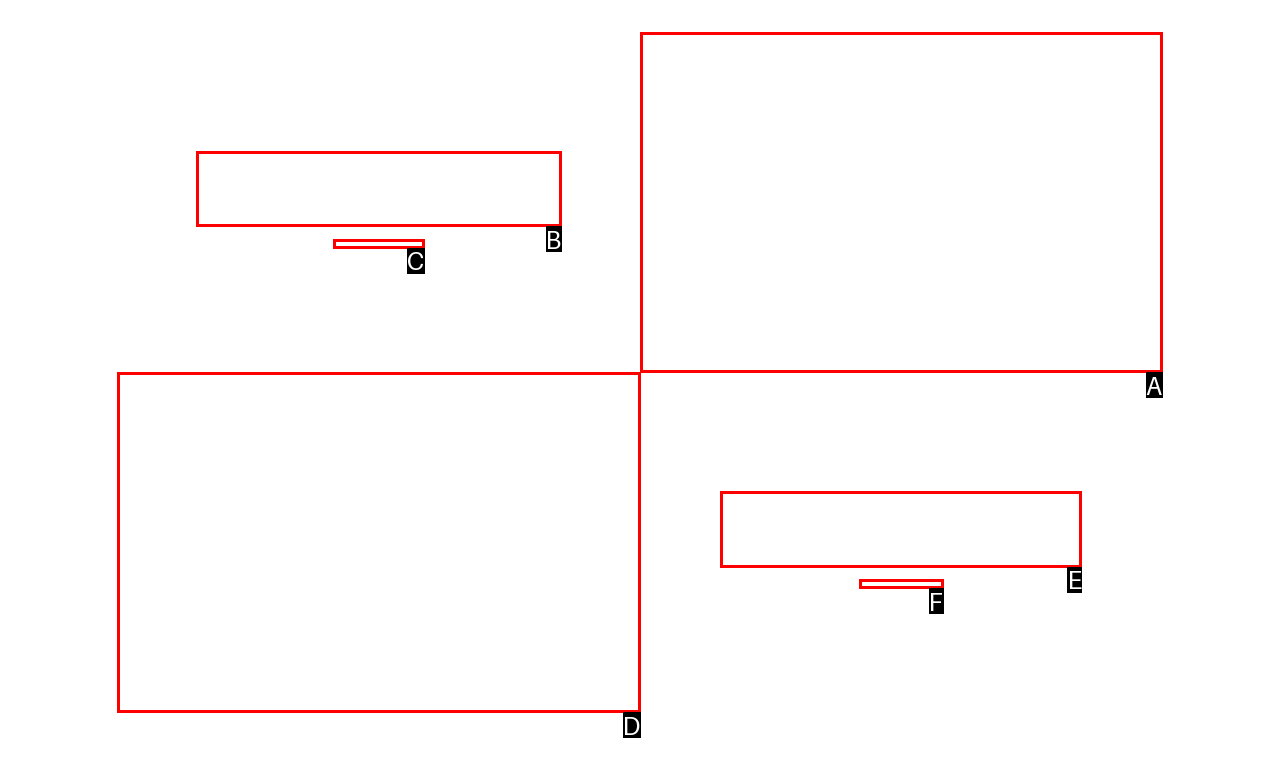Which option best describes: Short Films
Respond with the letter of the appropriate choice.

F